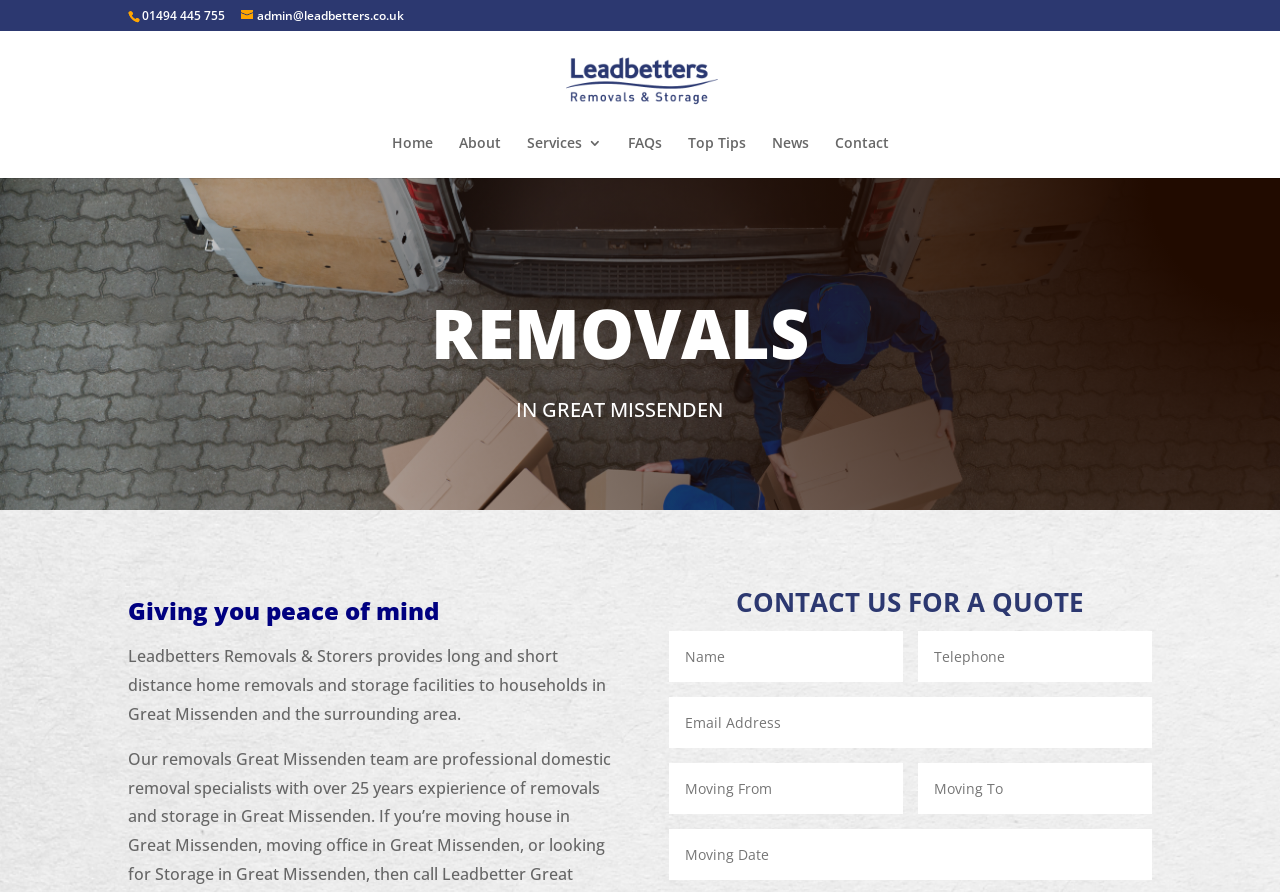What services does Leadbetters provide?
Please give a detailed and elaborate explanation in response to the question.

According to the webpage, Leadbetters provides long and short distance home removals and storage facilities to households in Great Missenden and the surrounding area.